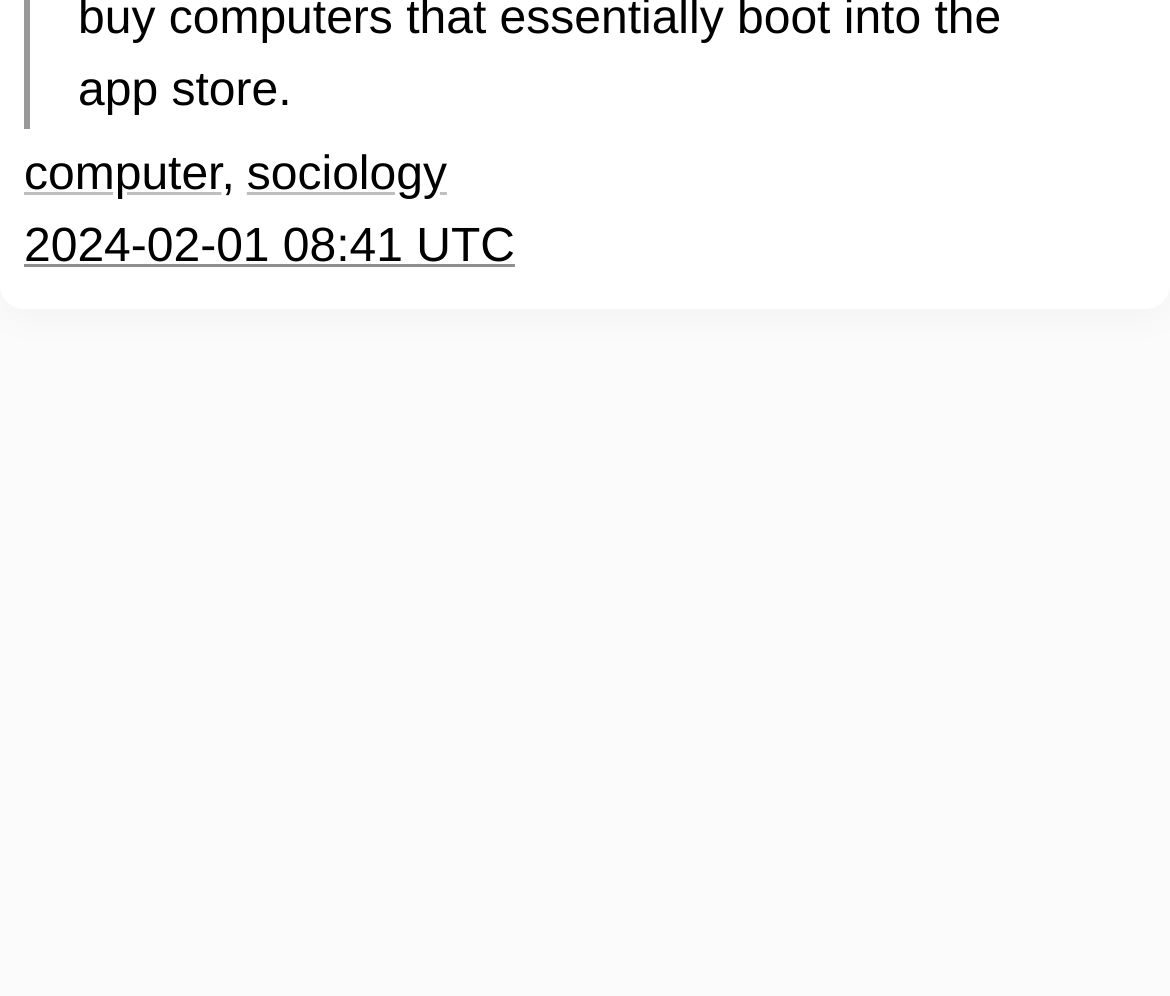Using the element description 2024-02-01 08:41 UTC, predict the bounding box coordinates for the UI element. Provide the coordinates in (top-left x, top-left y, bottom-right x, bottom-right y) format with values ranging from 0 to 1.

[0.021, 0.223, 0.44, 0.274]